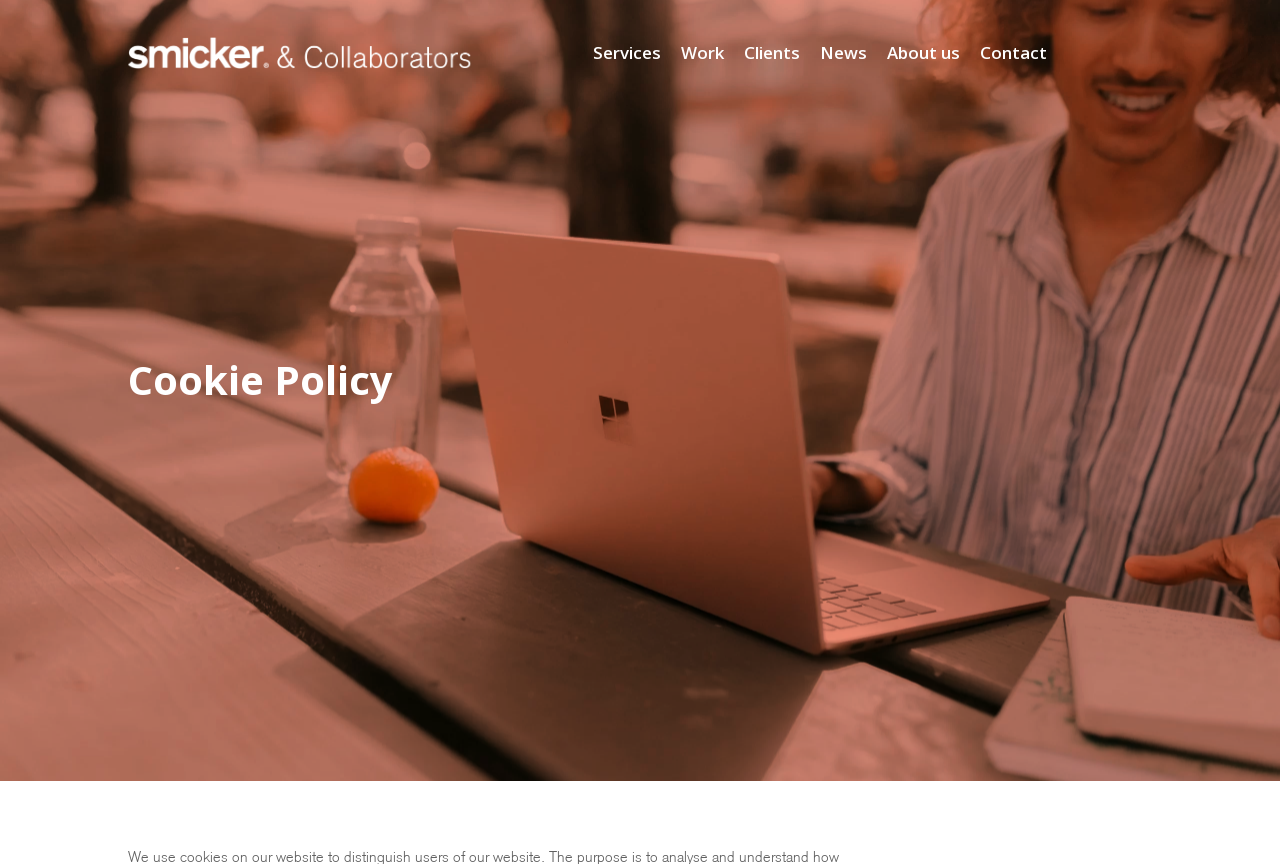What type of agency is Smicker?
Examine the image and give a concise answer in one word or a short phrase.

Communication agency